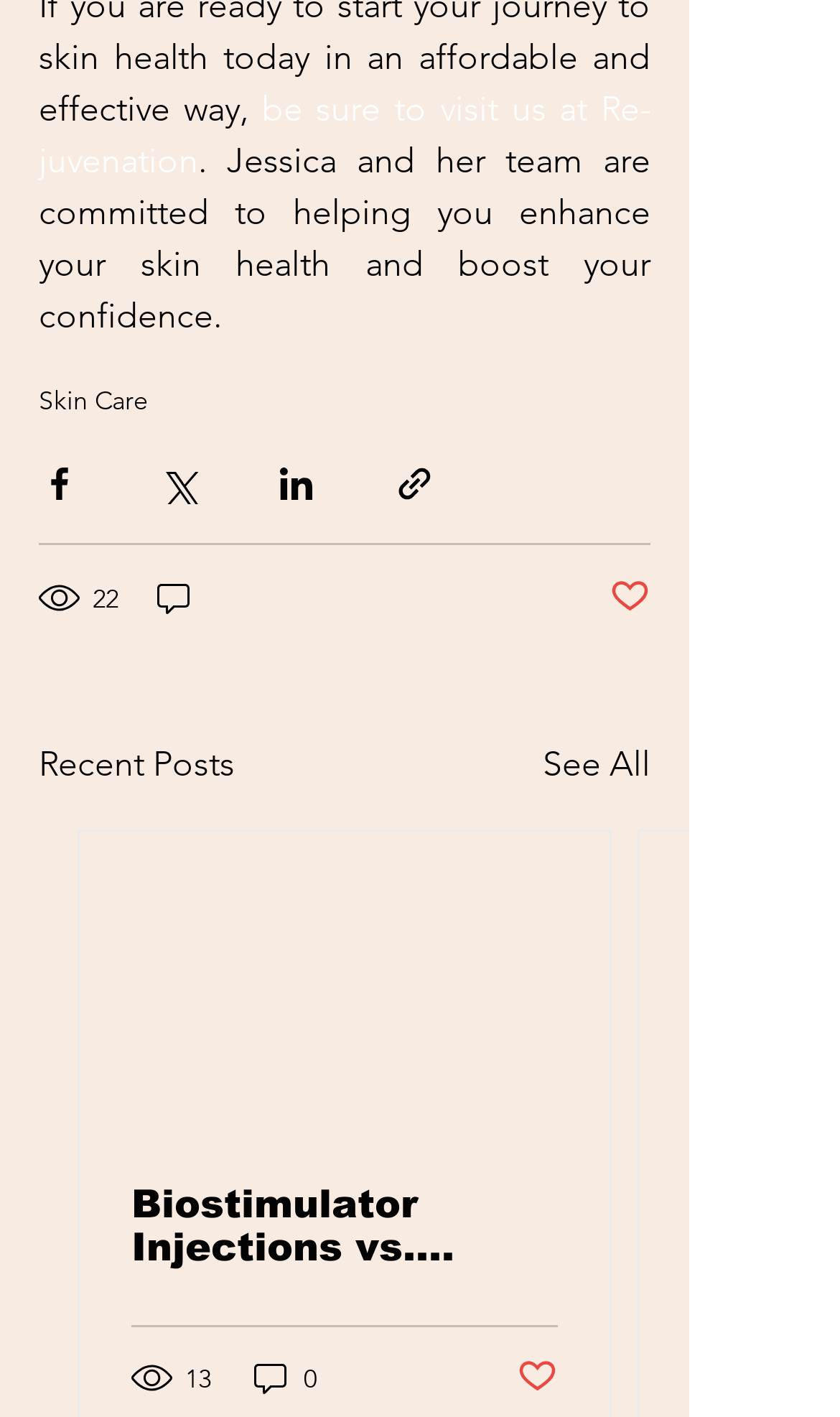Determine the bounding box coordinates for the clickable element required to fulfill the instruction: "Like the post". Provide the coordinates as four float numbers between 0 and 1, i.e., [left, top, right, bottom].

[0.726, 0.406, 0.774, 0.438]